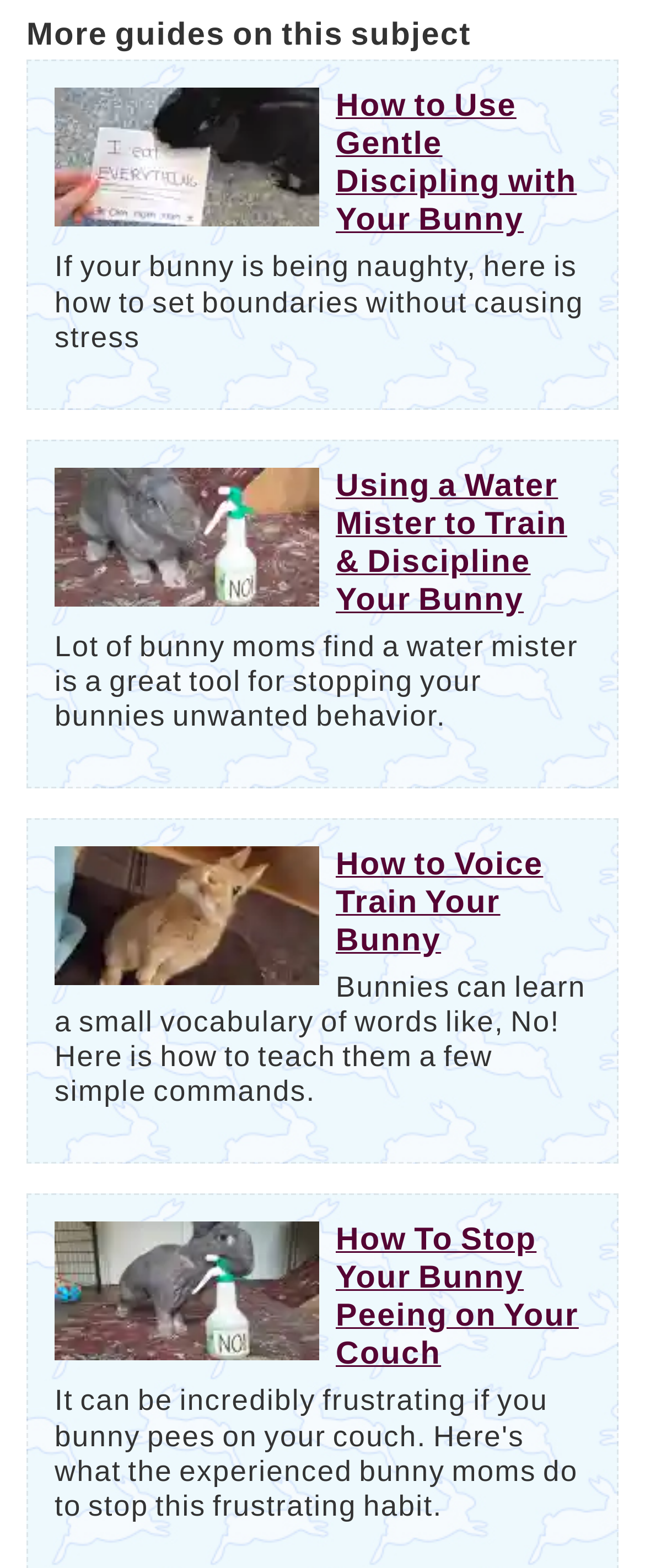Pinpoint the bounding box coordinates of the clickable element needed to complete the instruction: "view the article about using a water mister for discipline". The coordinates should be provided as four float numbers between 0 and 1: [left, top, right, bottom].

[0.521, 0.299, 0.879, 0.394]